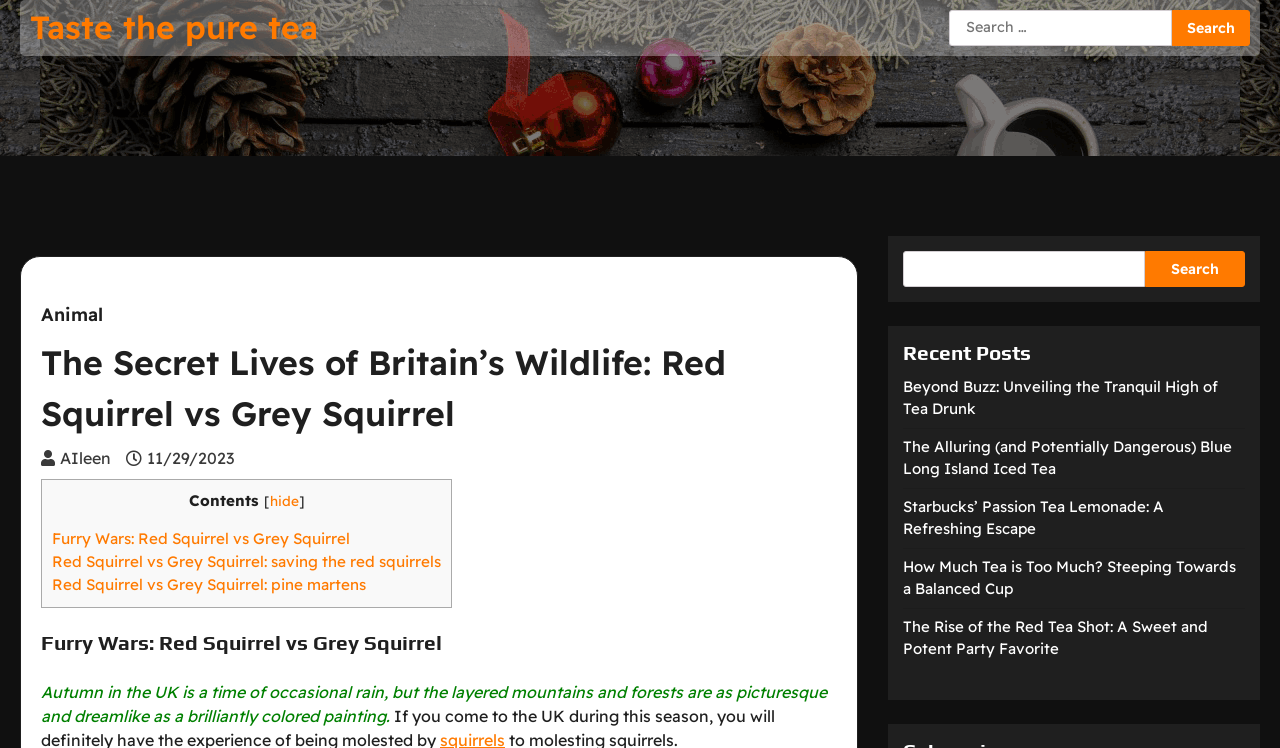Locate the bounding box coordinates of the element that should be clicked to execute the following instruction: "Click on 'Beyond Buzz: Unveiling the Tranquil High of Tea Drunk'".

[0.705, 0.504, 0.952, 0.559]